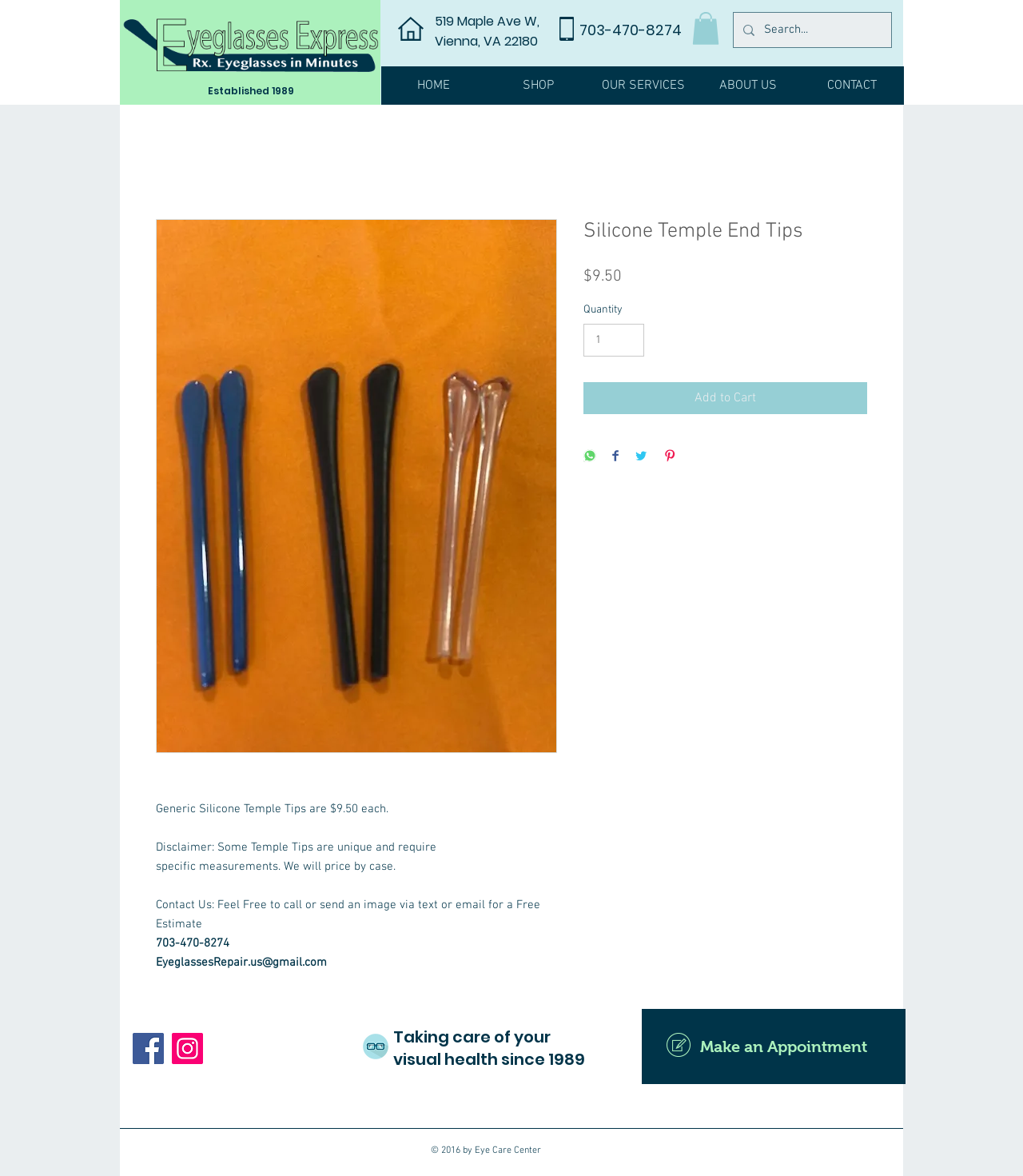Given the webpage screenshot, identify the bounding box of the UI element that matches this description: "OUR SERVICES".

[0.577, 0.056, 0.68, 0.089]